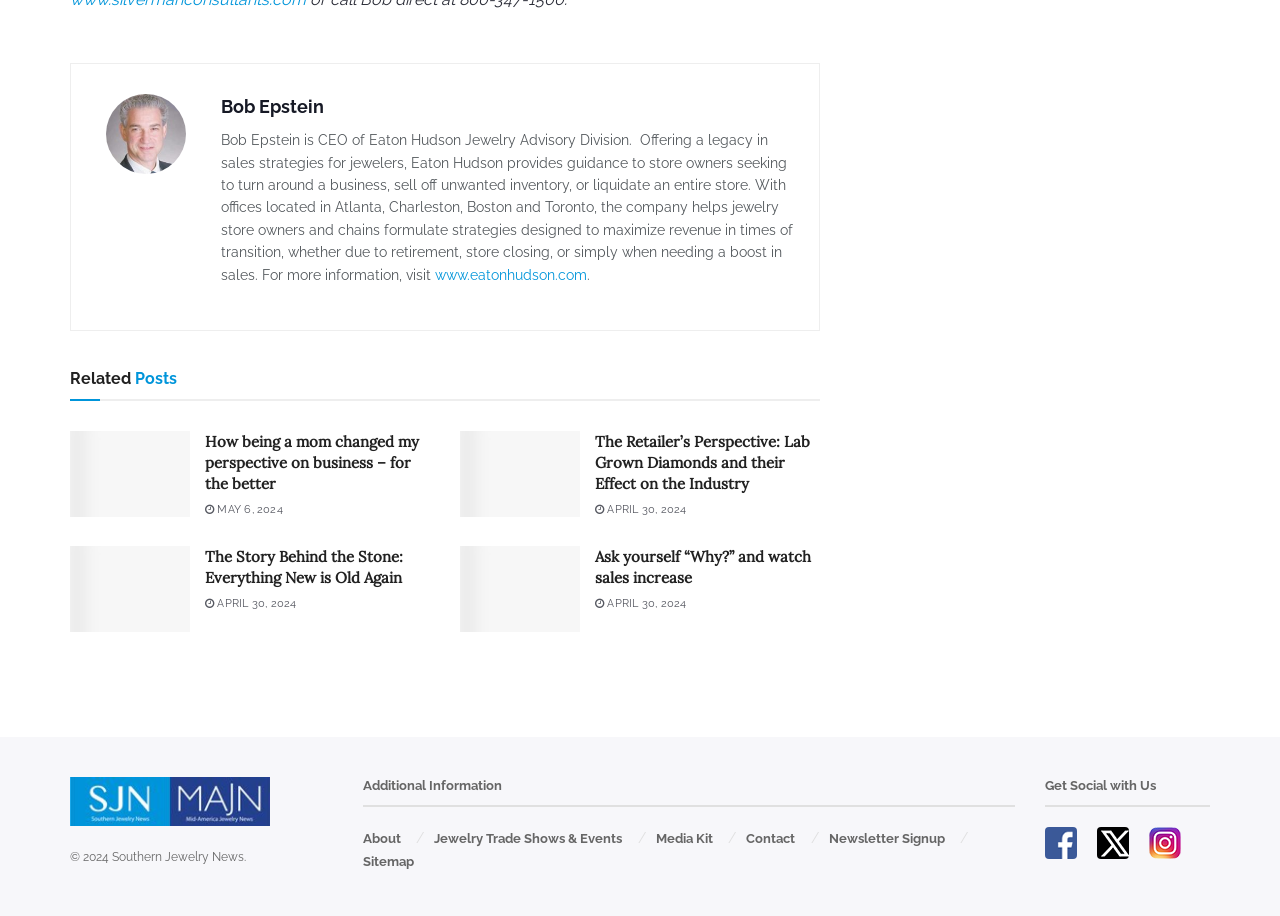Provide a single word or phrase to answer the given question: 
What are the social media platforms listed on the webpage?

Three platforms